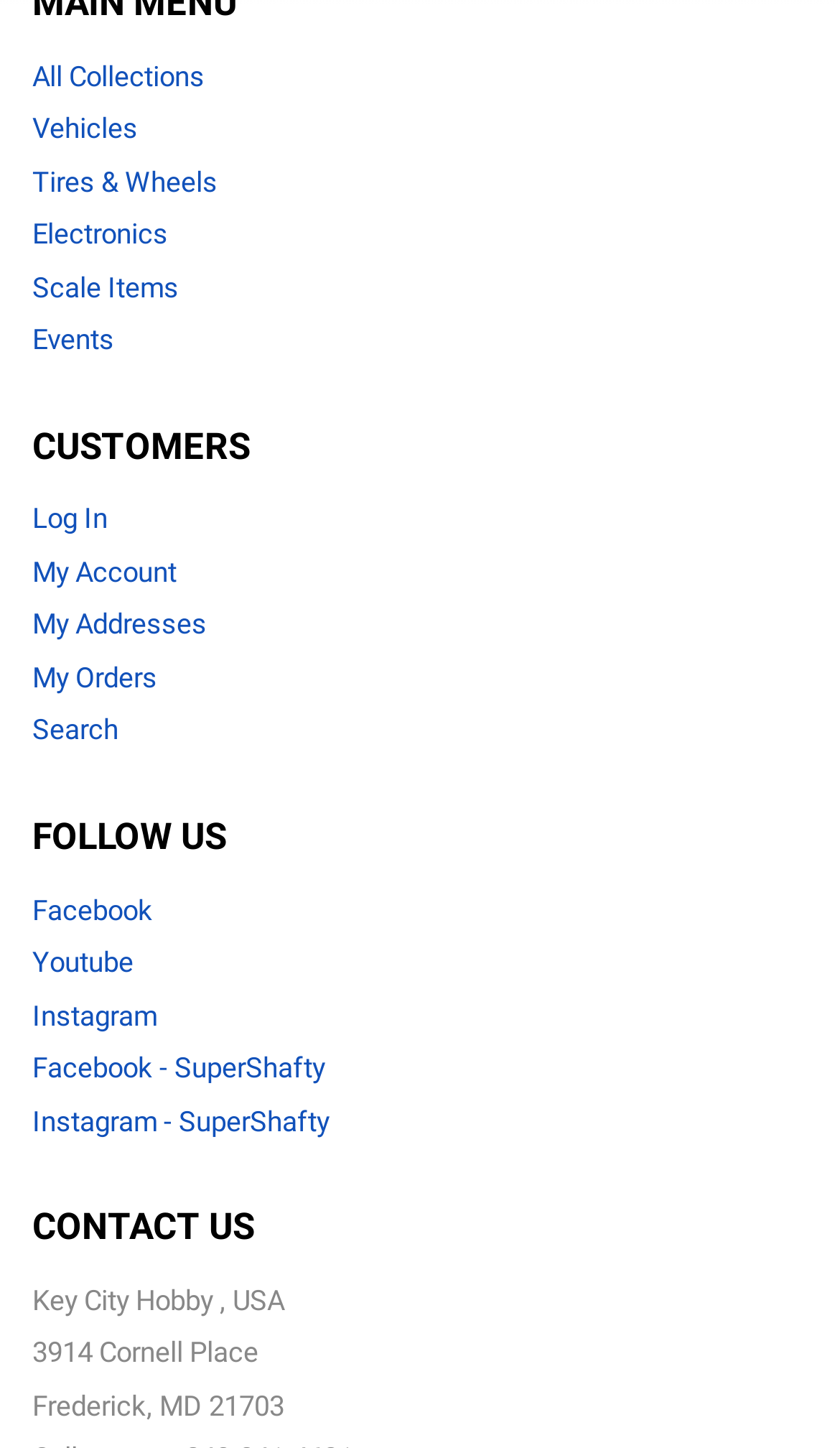Locate the bounding box coordinates of the clickable area needed to fulfill the instruction: "follow on facebook".

[0.038, 0.617, 0.182, 0.639]